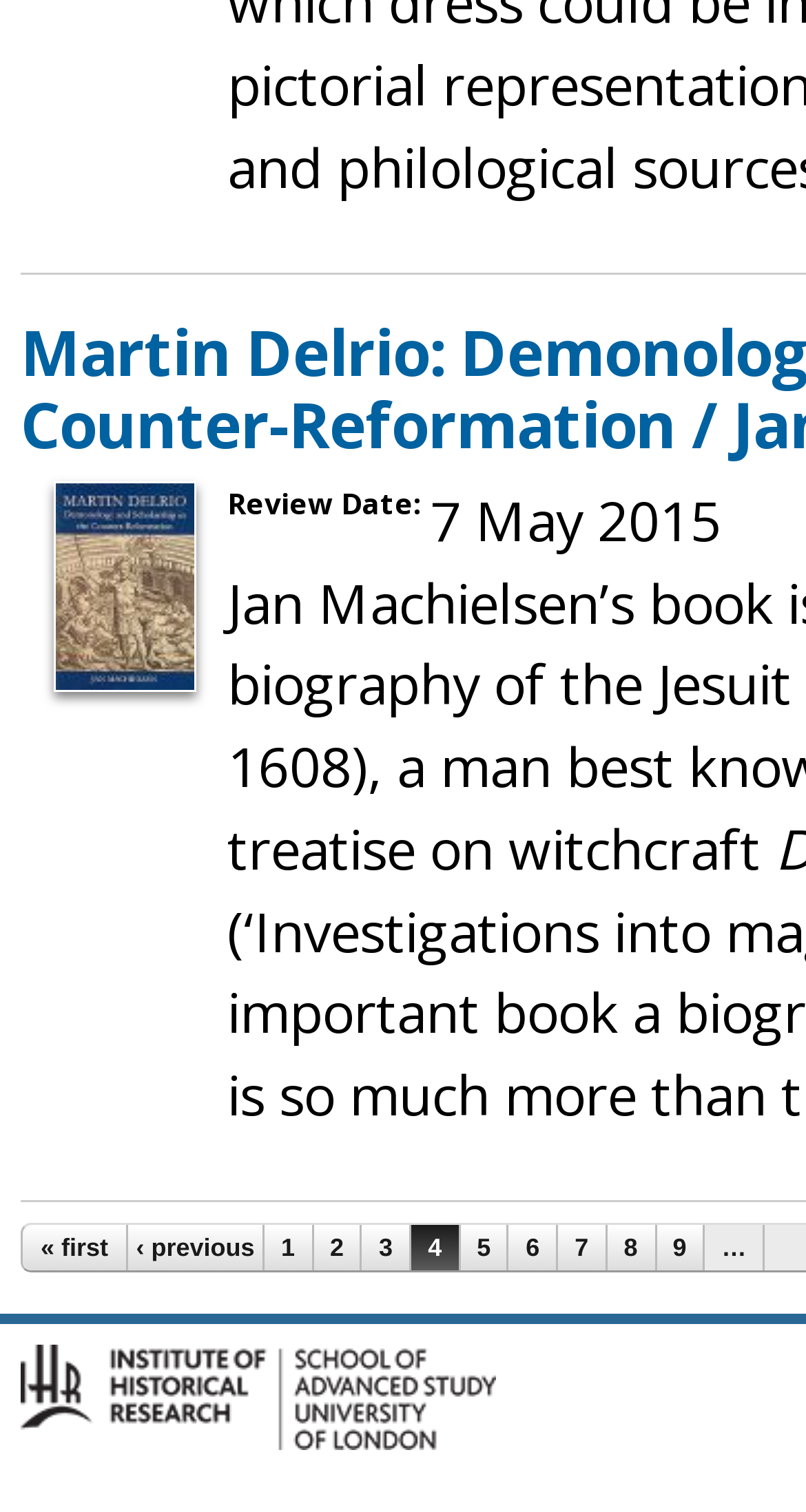Can you determine the bounding box coordinates of the area that needs to be clicked to fulfill the following instruction: "visit IHR Logo"?

[0.026, 0.932, 0.615, 0.958]